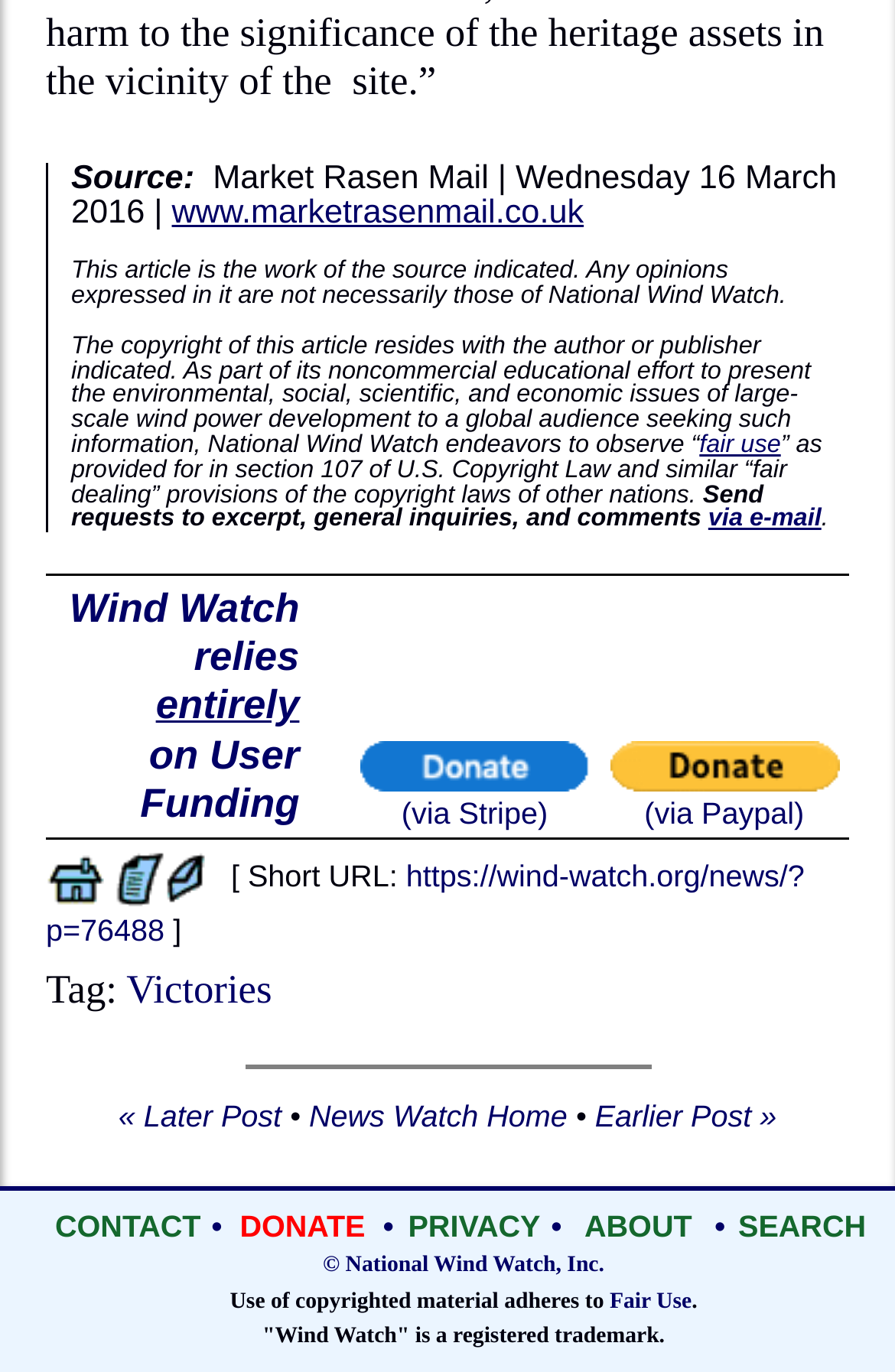Show the bounding box coordinates of the element that should be clicked to complete the task: "Search for something".

[0.818, 0.883, 0.974, 0.905]